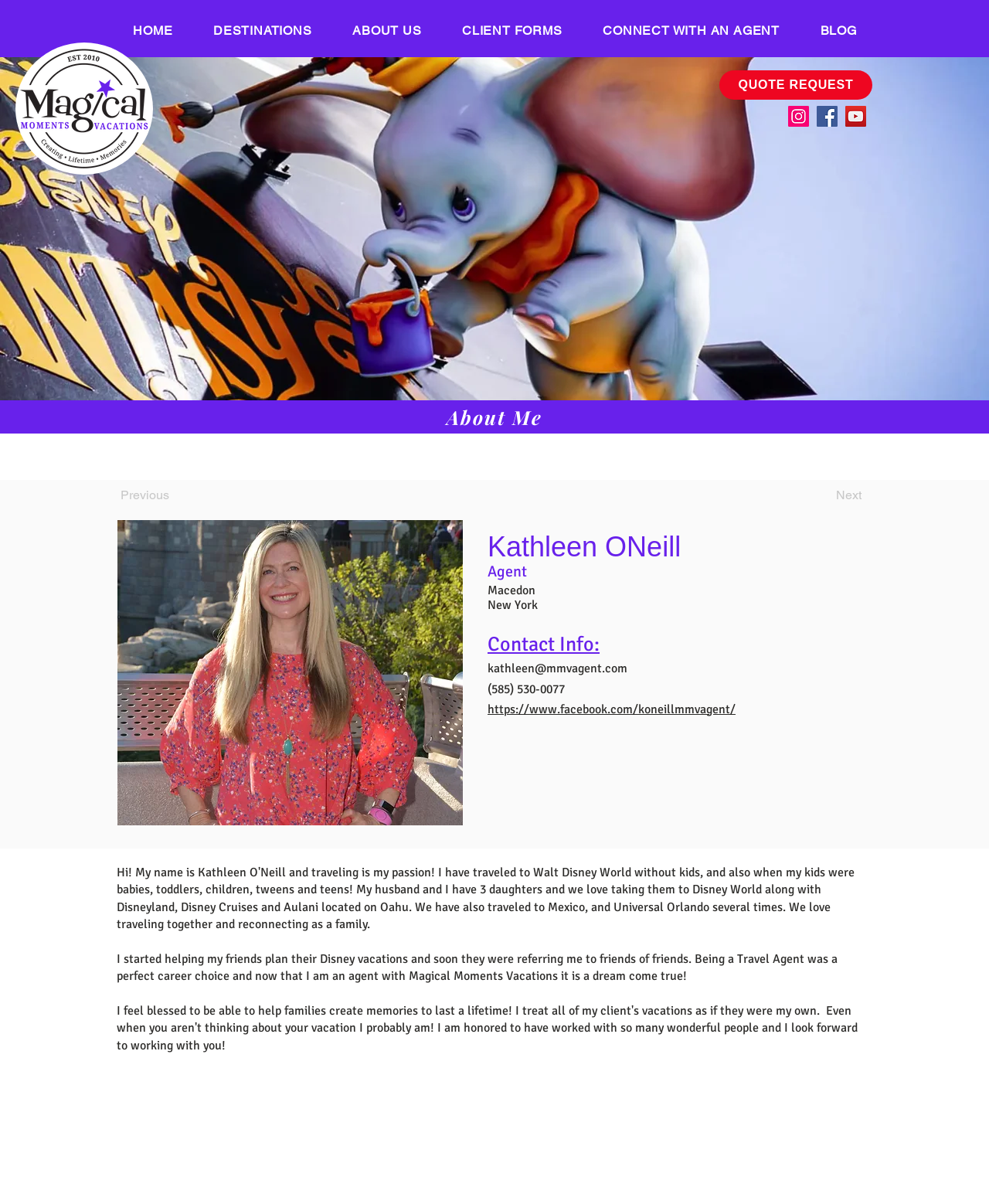Find the bounding box coordinates of the area that needs to be clicked in order to achieve the following instruction: "Search the site". The coordinates should be specified as four float numbers between 0 and 1, i.e., [left, top, right, bottom].

None